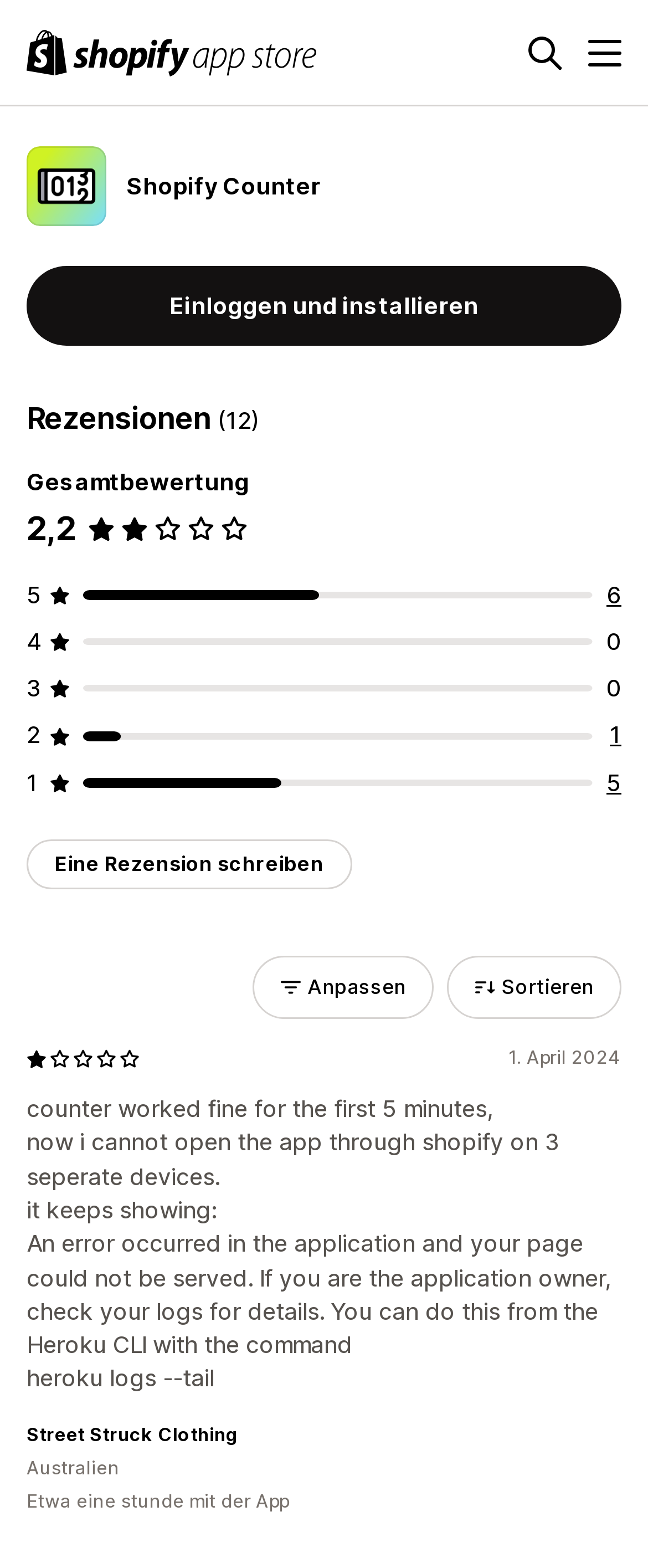Given the element description: "+91 94954 79088", predict the bounding box coordinates of this UI element. The coordinates must be four float numbers between 0 and 1, given as [left, top, right, bottom].

None